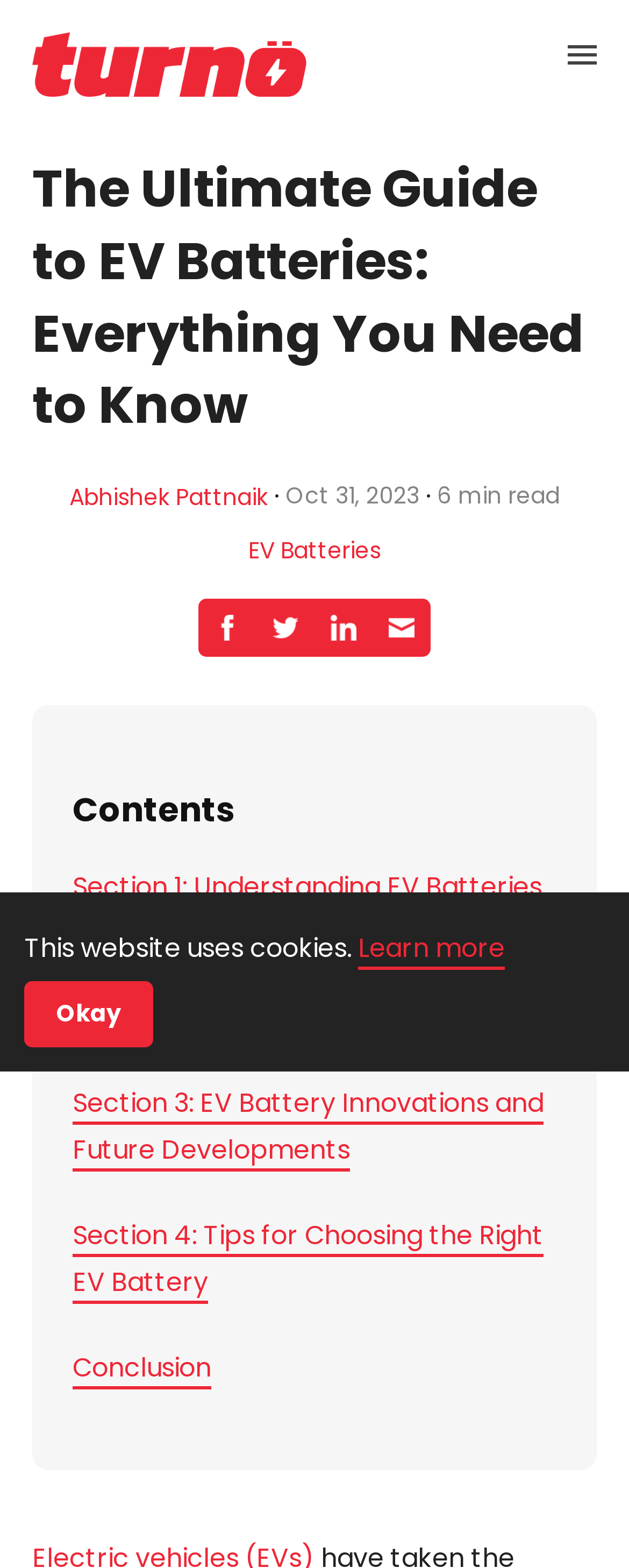Kindly provide the bounding box coordinates of the section you need to click on to fulfill the given instruction: "Go to the Home page".

[0.026, 0.082, 0.974, 0.144]